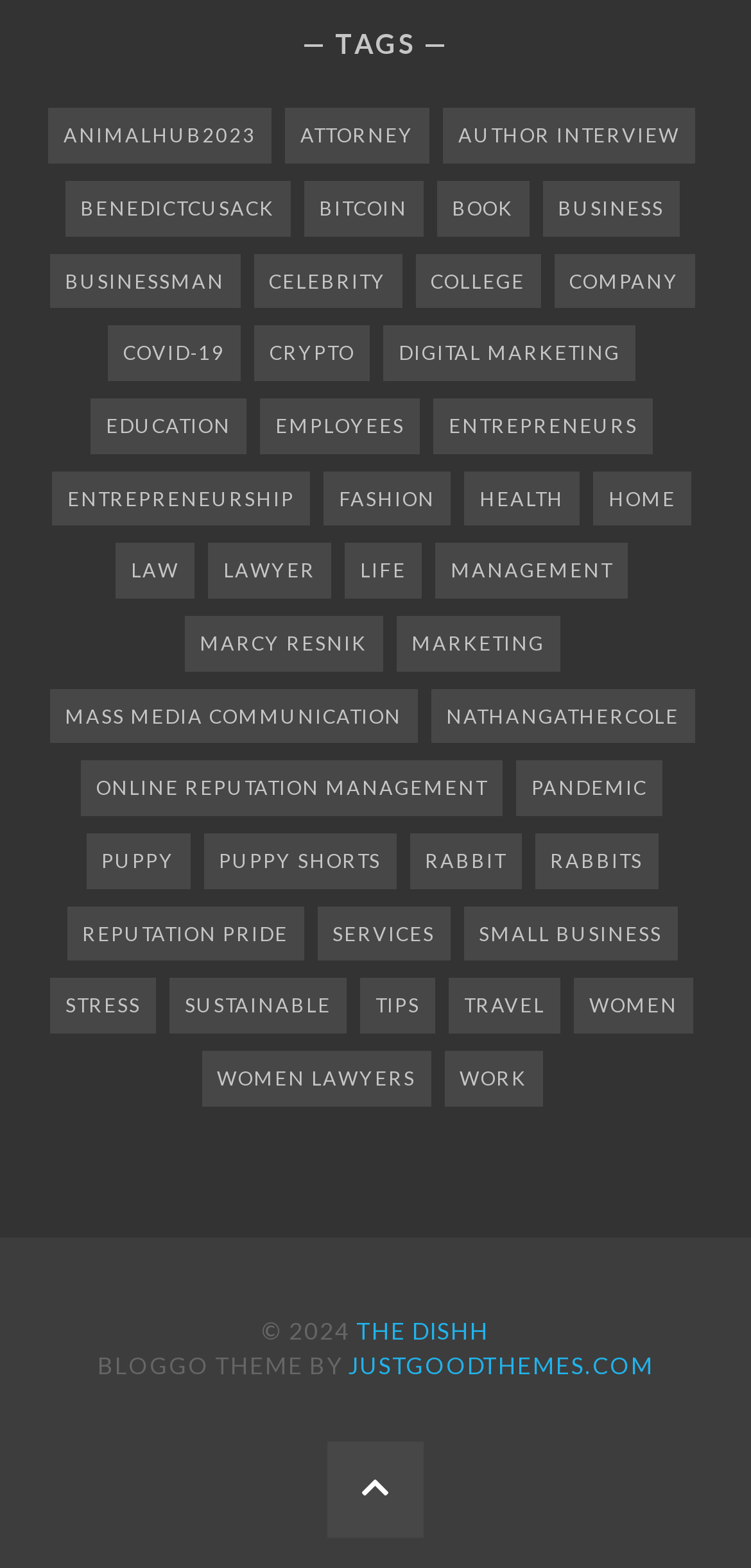What is the link to go back to the top of the webpage?
Using the image as a reference, answer the question with a short word or phrase.

BACK TO THE TOP